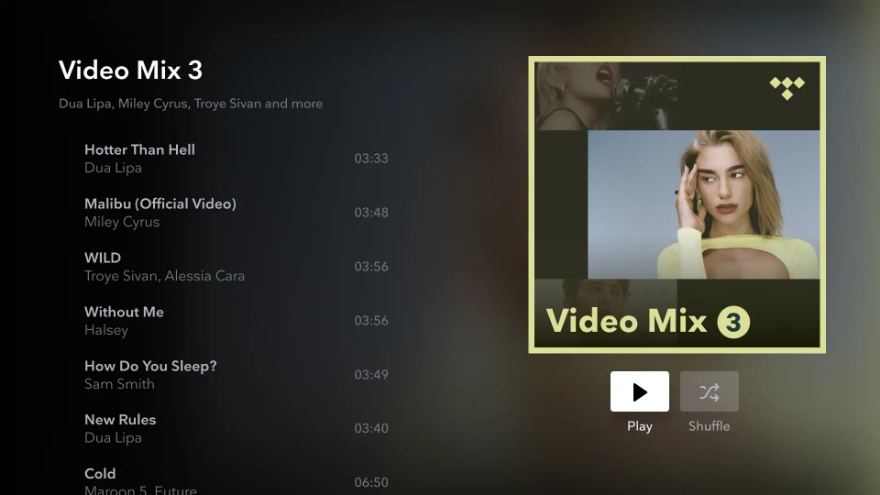Give a concise answer of one word or phrase to the question: 
How many interactive buttons are visible below the cover image?

Two